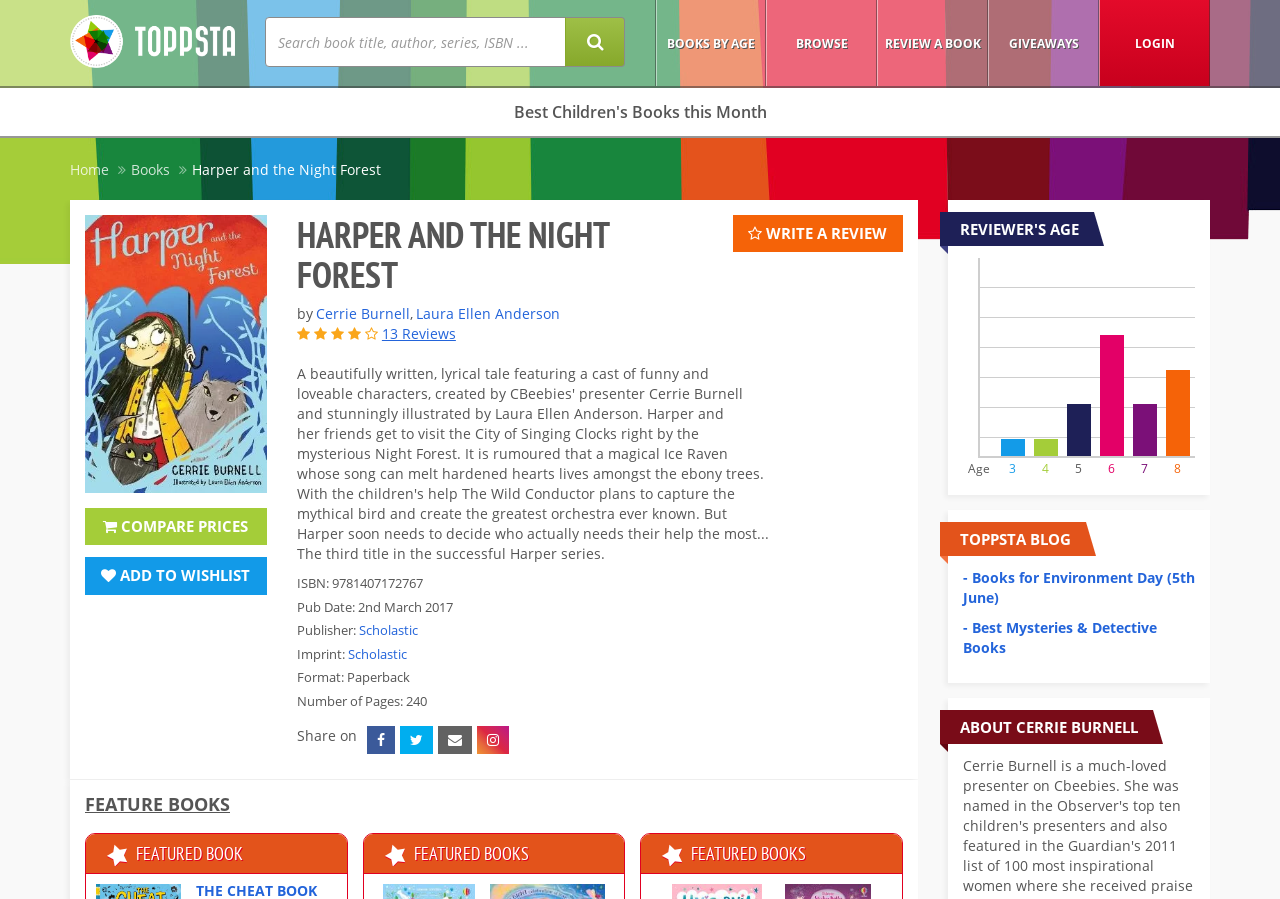Respond with a single word or phrase:
What is the title of the book being reviewed?

Harper and the Night Forest